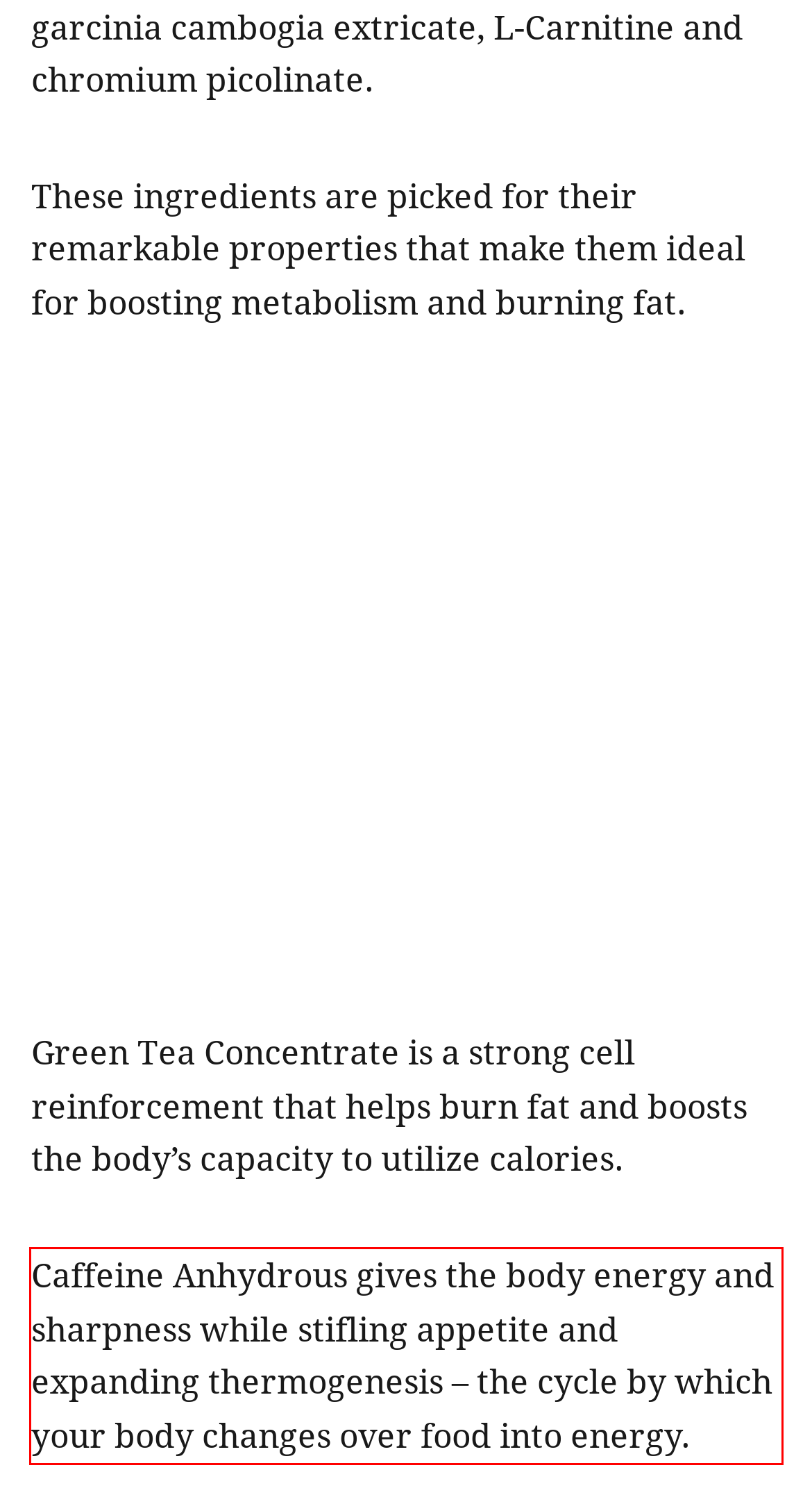Examine the screenshot of the webpage, locate the red bounding box, and perform OCR to extract the text contained within it.

Caffeine Anhydrous gives the body energy and sharpness while stifling appetite and expanding thermogenesis – the cycle by which your body changes over food into energy.